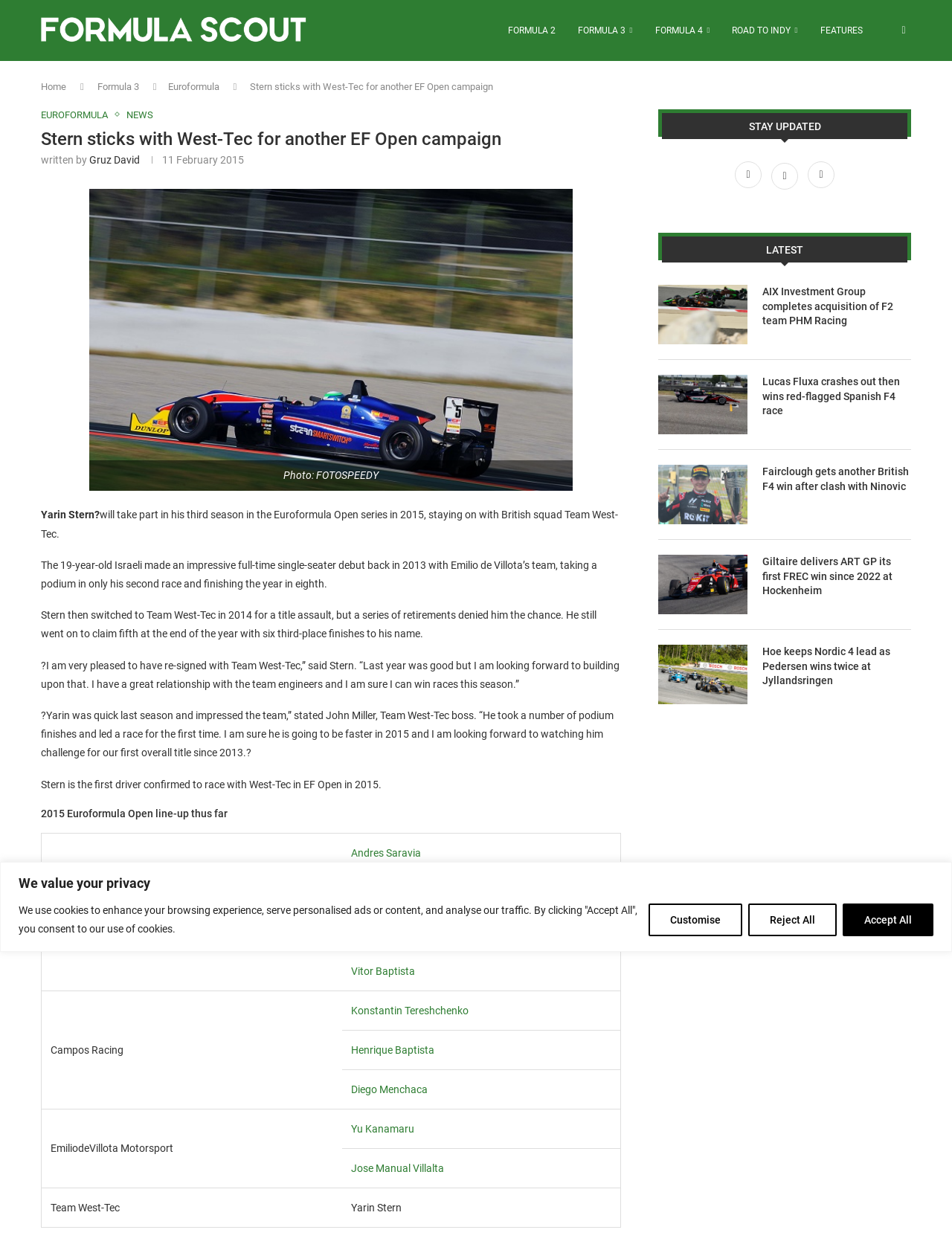Describe all the significant parts and information present on the webpage.

This webpage is about Formula Scout, a website that provides news and information about Formula racing. At the top of the page, there is a cookie consent banner that spans the entire width of the page, with three buttons: "Customise", "Reject All", and "Accept All". Below the banner, there is a layout table with several links, including "Formula Scout", "FORMULA 2", "FORMULA 3", "FORMULA 4", "ROAD TO INDY", and "FEATURES", which are aligned horizontally across the top of the page.

On the left side of the page, there is a vertical menu with links to "Home", "Formula 3", "Euroformula", and other categories. Below the menu, there is a heading that reads "Stern sticks with West-Tec for another EF Open campaign" and a subheading that reads "written by Gruz David". There is also a timestamp that reads "11 February 2015".

The main content of the page is an article about Yarin Stern, a 19-year-old Israeli driver who will be participating in his third season in the Euroformula Open series in 2015 with Team West-Tec. The article includes several paragraphs of text, as well as a photo of Stern with a caption that reads "Photo: FOTOSPEEDY".

Below the article, there is a table that lists the 2015 Euroformula Open line-up, with several rows and columns that display the names of drivers and teams. Each row has a link to the driver's name, and some rows also have a link to the team's name.

On the right side of the page, there are two complementary sections. The top section has a heading that reads "STAY UPDATED" and includes links to Formula Scout's social media profiles, including Facebook, Twitter, and Instagram. The bottom section has a heading that reads "LATEST" and includes a link to a recent news article about AIX Investment Group's acquisition of F2 team PHM Racing.